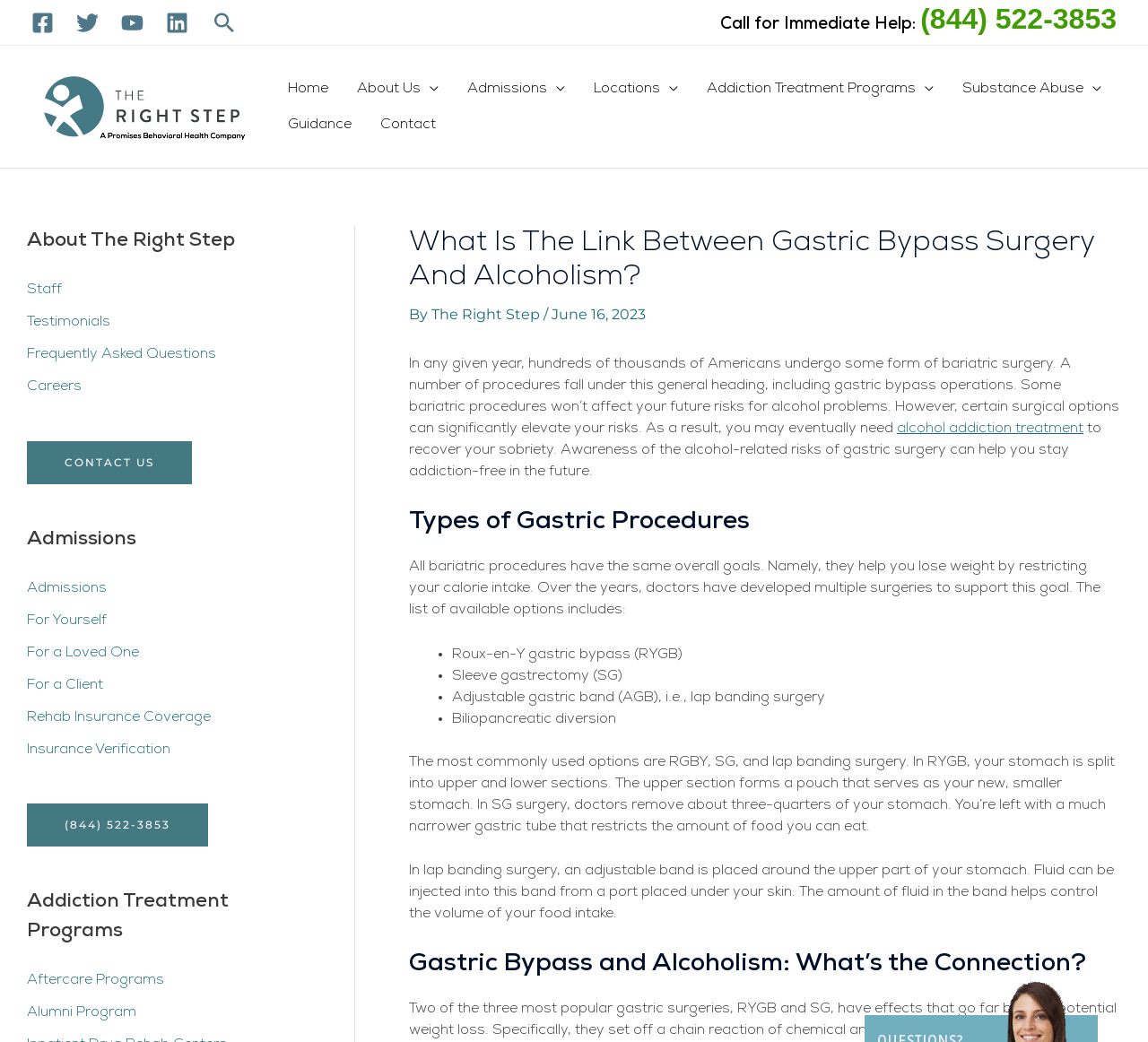What is the name of the organization with the logo on the webpage?
Refer to the screenshot and answer in one word or phrase.

The Right Step